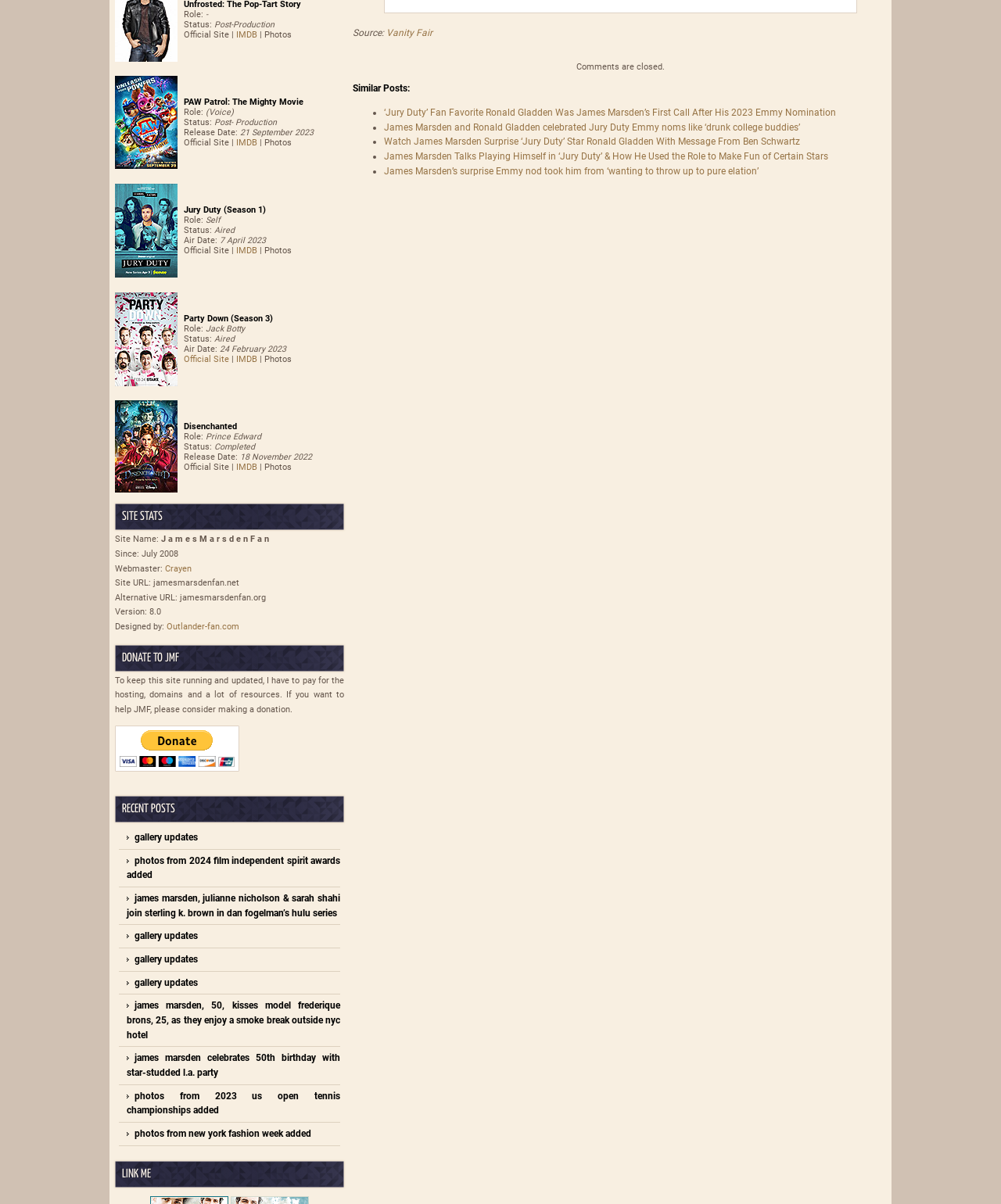Find the coordinates for the bounding box of the element with this description: "Vanity Fair".

[0.386, 0.023, 0.432, 0.032]